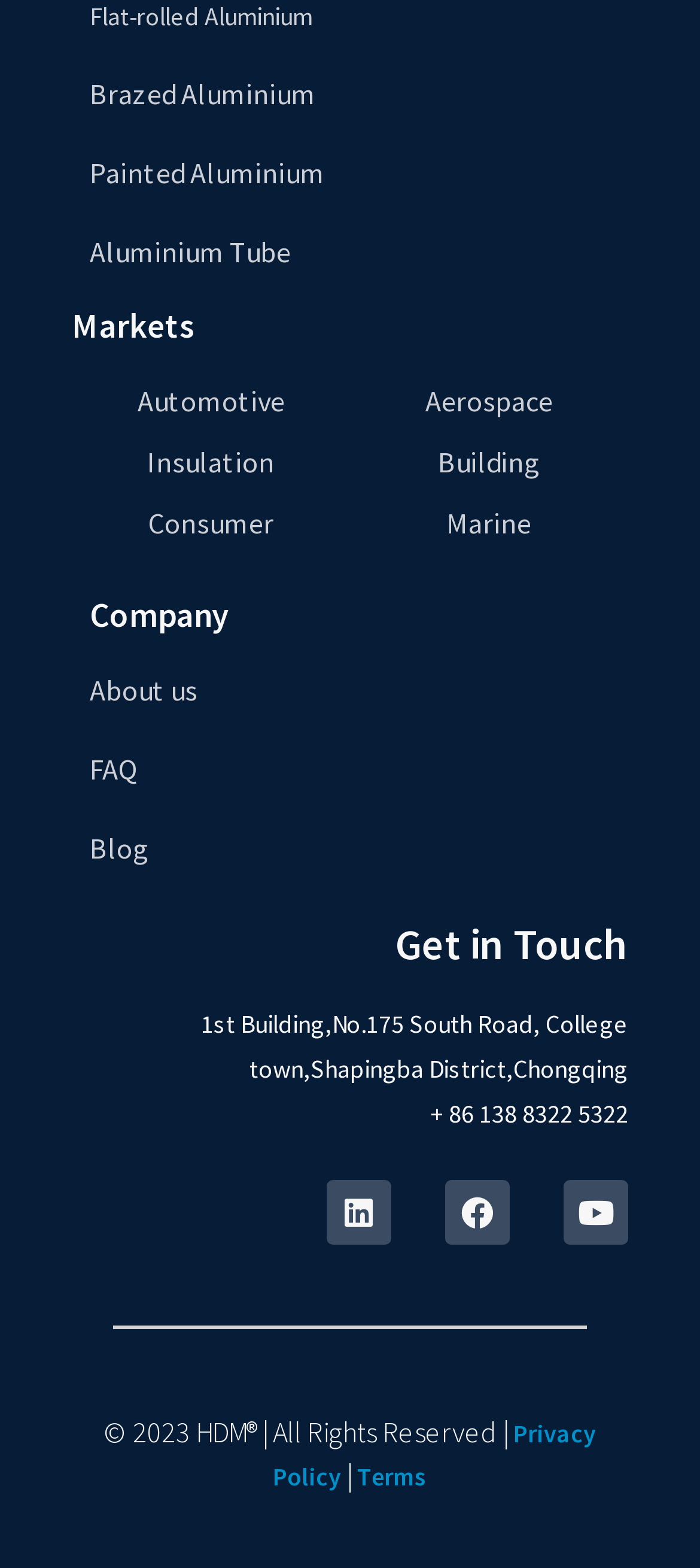Identify the bounding box coordinates of the element that should be clicked to fulfill this task: "Read the Privacy Policy". The coordinates should be provided as four float numbers between 0 and 1, i.e., [left, top, right, bottom].

[0.39, 0.904, 0.851, 0.952]